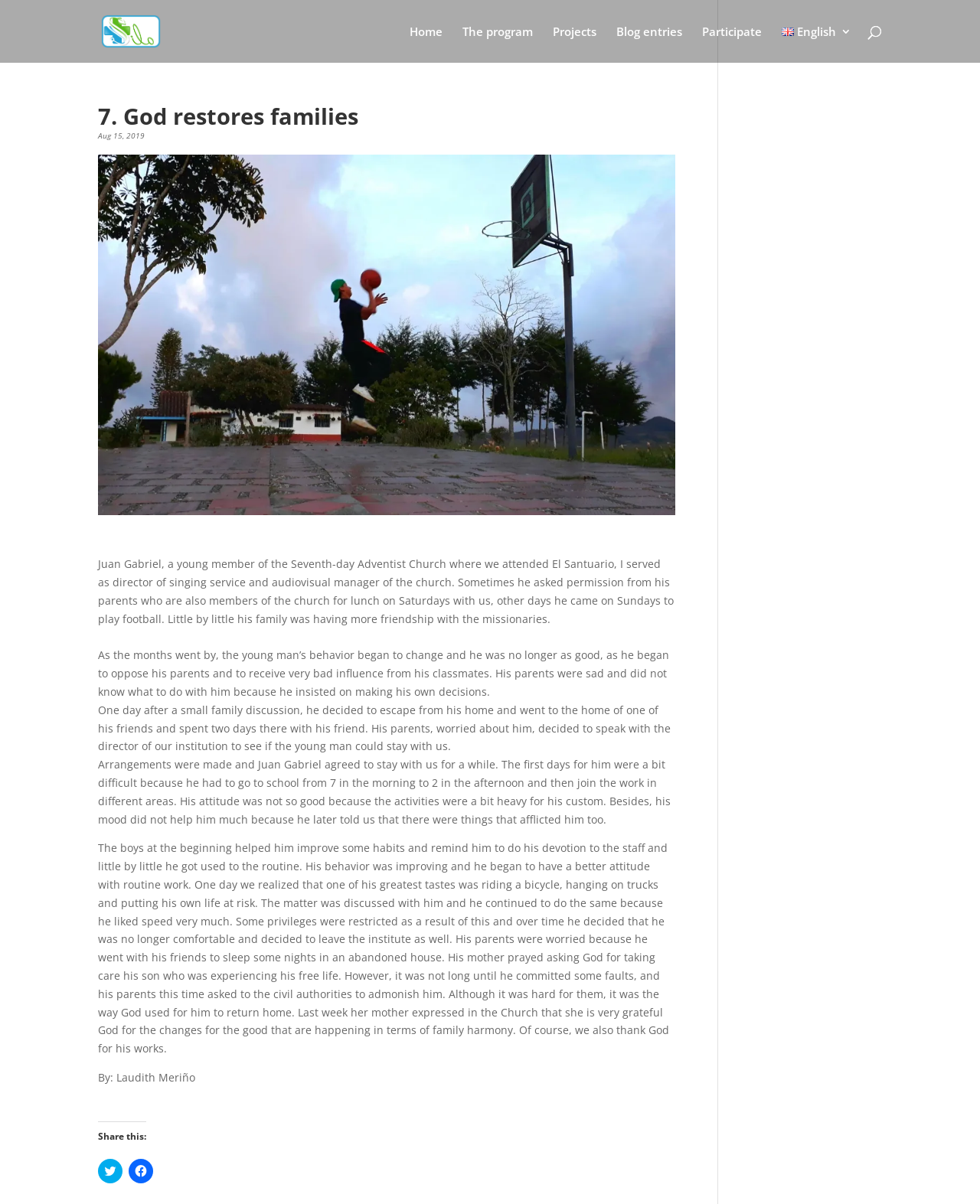Find the bounding box coordinates for the area you need to click to carry out the instruction: "Read the blog entry '7. God restores families'". The coordinates should be four float numbers between 0 and 1, indicated as [left, top, right, bottom].

[0.1, 0.089, 0.689, 0.11]